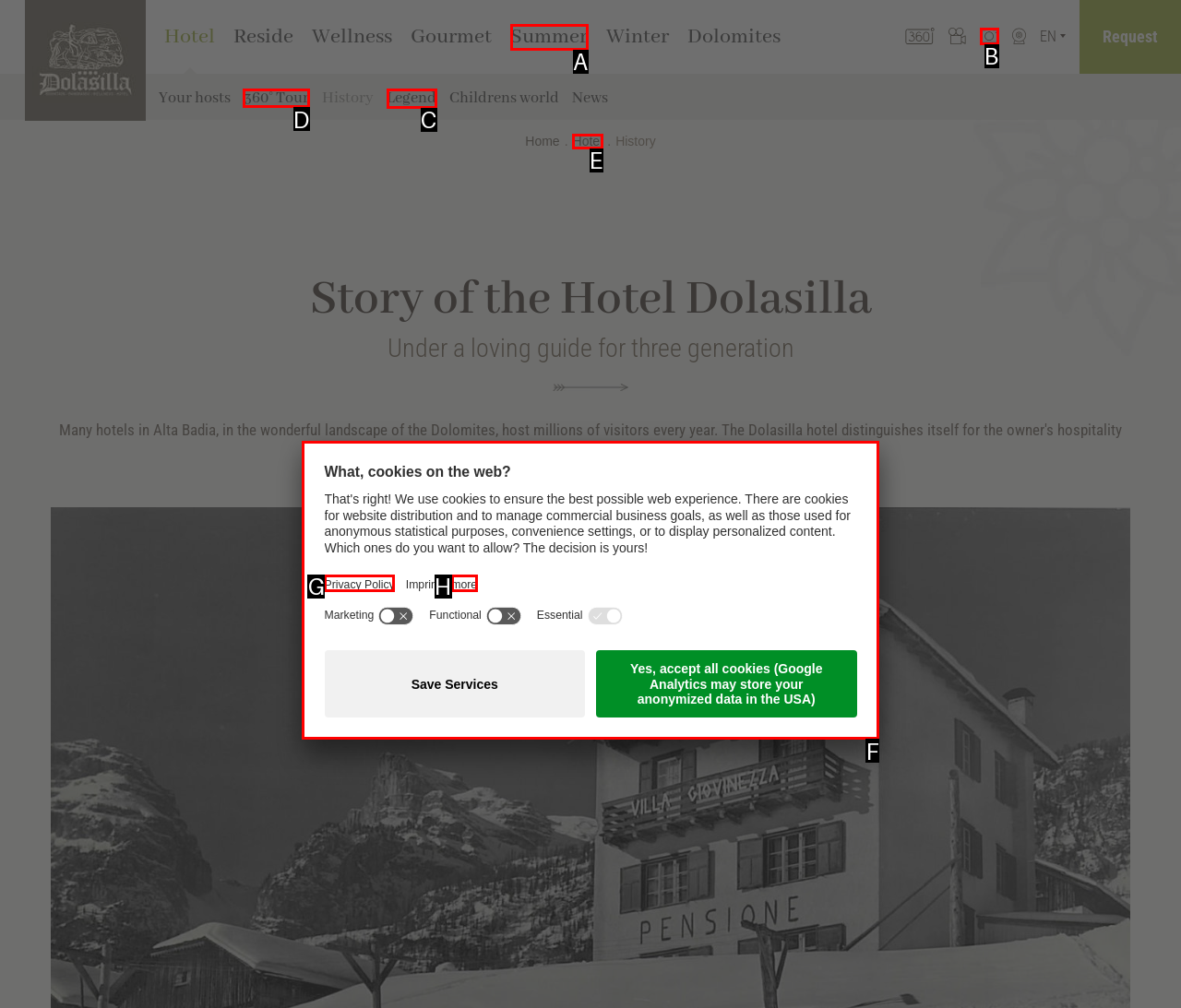Identify the correct HTML element to click for the task: View the '360° Tour'. Provide the letter of your choice.

D